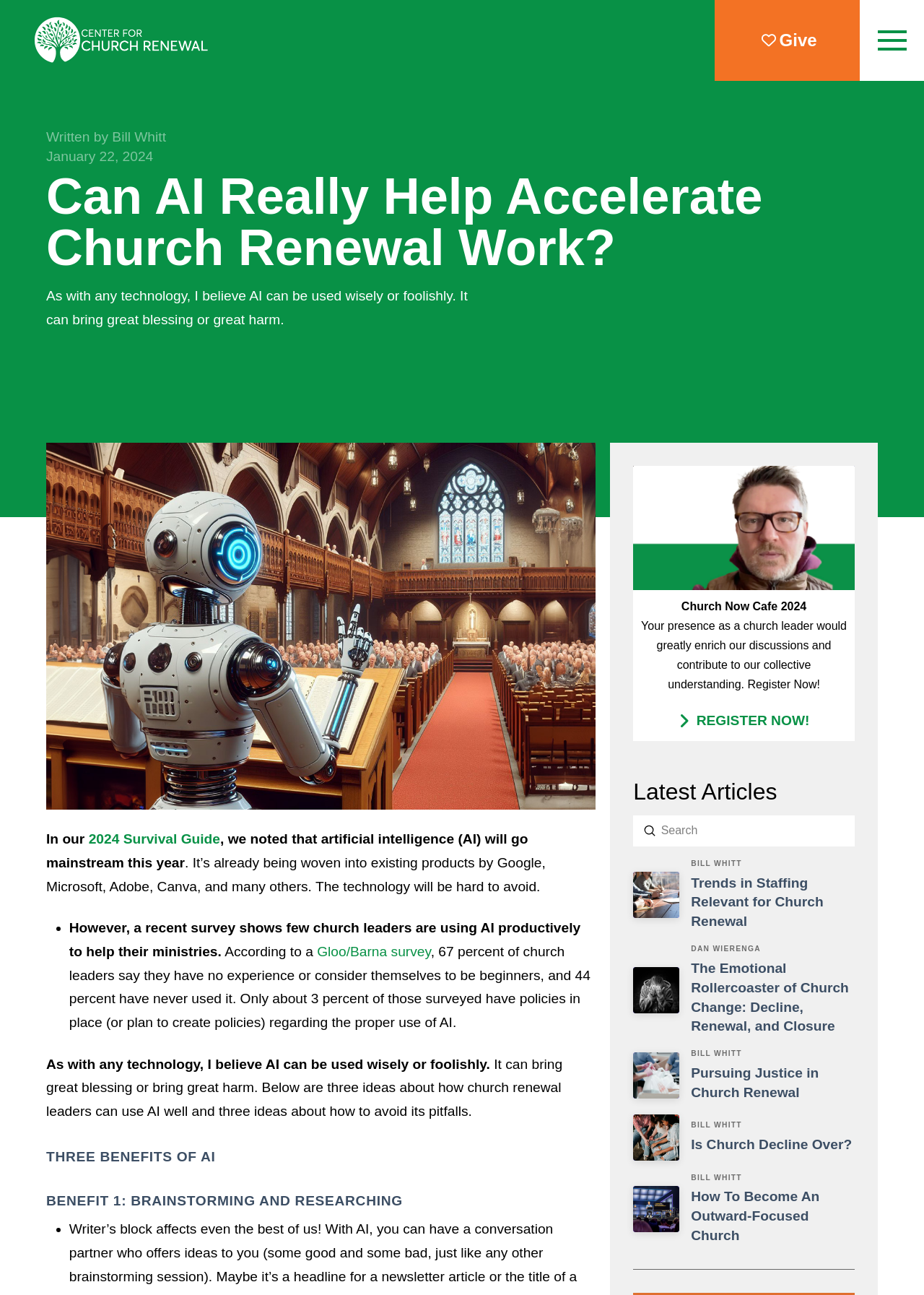What is the name of the survey mentioned in the article?
Please analyze the image and answer the question with as much detail as possible.

The article cites a survey by Gloo/Barna that found that many church leaders are not using AI productively in their ministries.